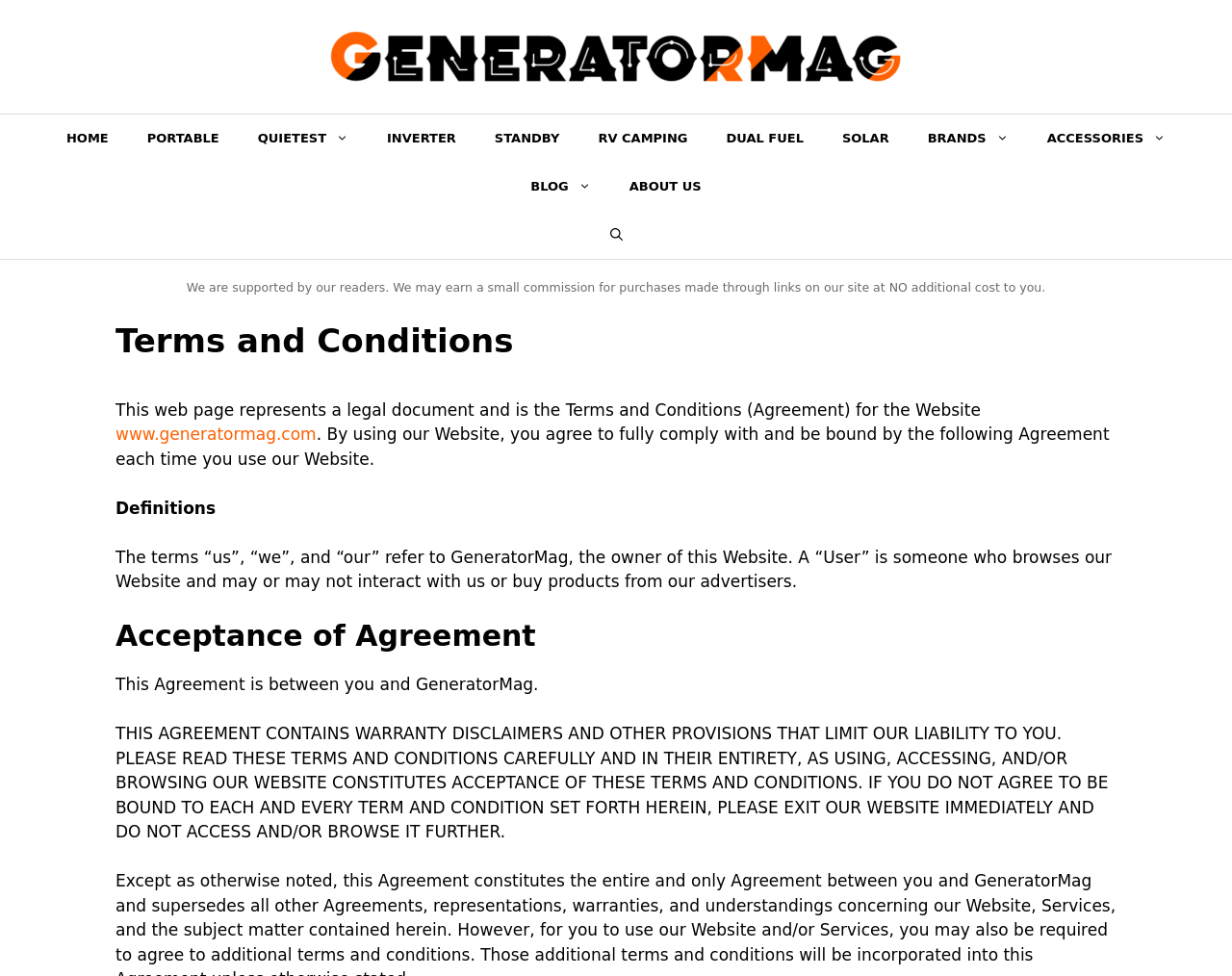What is a 'User' according to this agreement?
Please answer the question with a detailed and comprehensive explanation.

A 'User' is someone who browses the website and may or may not interact with the website or buy products from its advertisers, as defined in the 'Definitions' section of the Terms and Conditions.